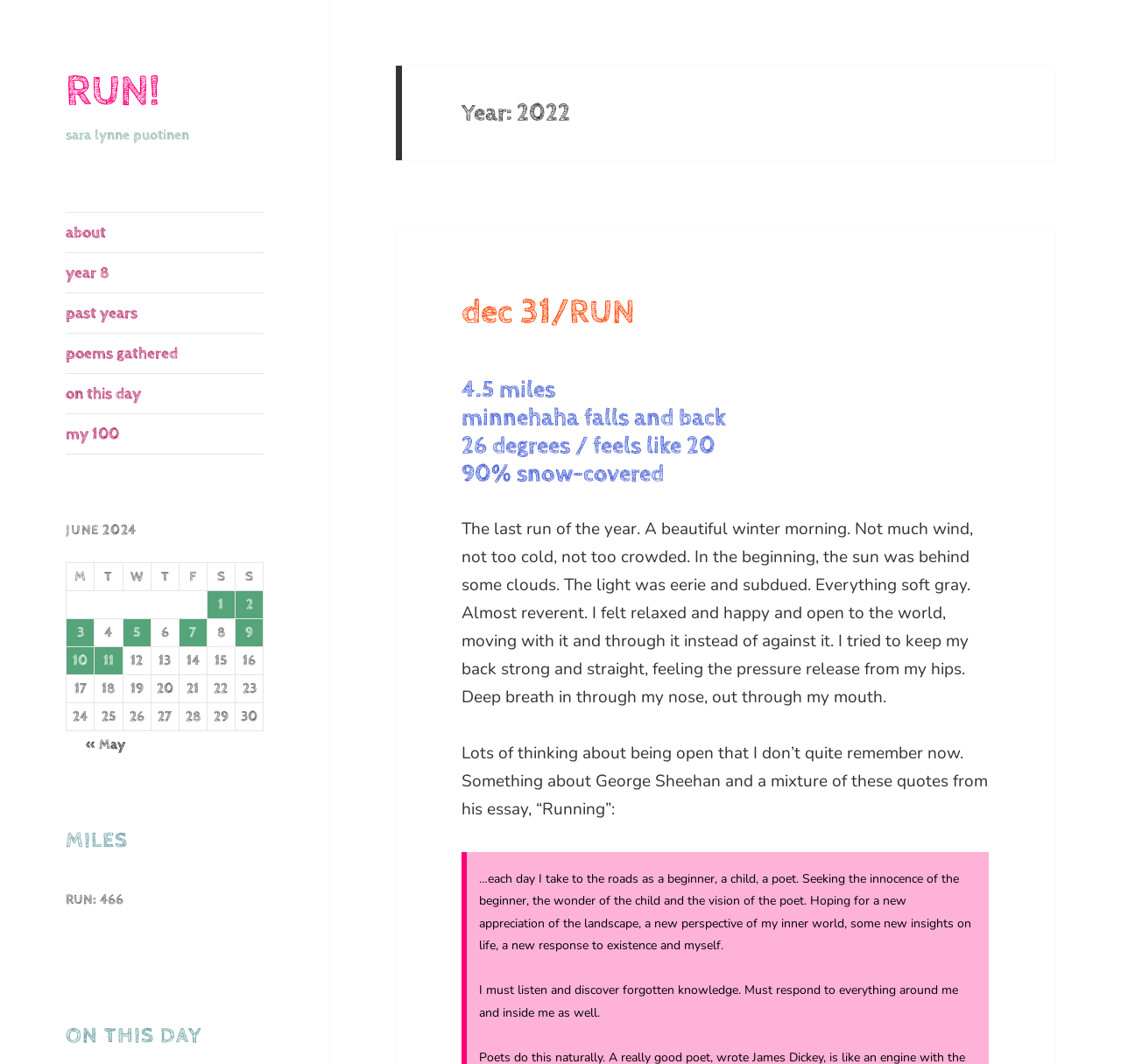Determine the bounding box coordinates of the clickable region to execute the instruction: "Click on 'RUN!' link". The coordinates should be four float numbers between 0 and 1, denoted as [left, top, right, bottom].

[0.059, 0.062, 0.143, 0.111]